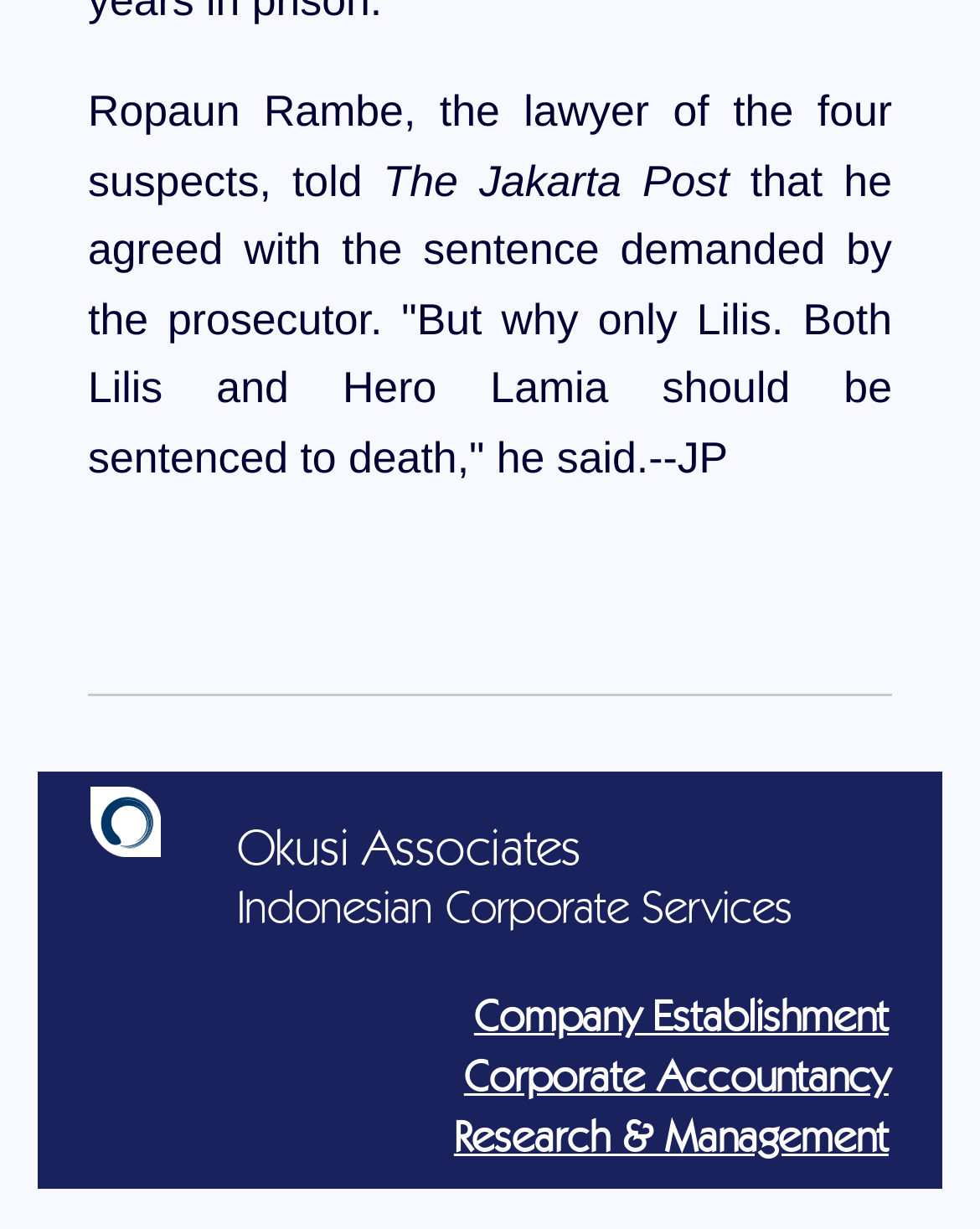What is the name of the company with offices in Jakarta, Batam, and Bali?
Answer the question with a single word or phrase derived from the image.

Okusi Associates